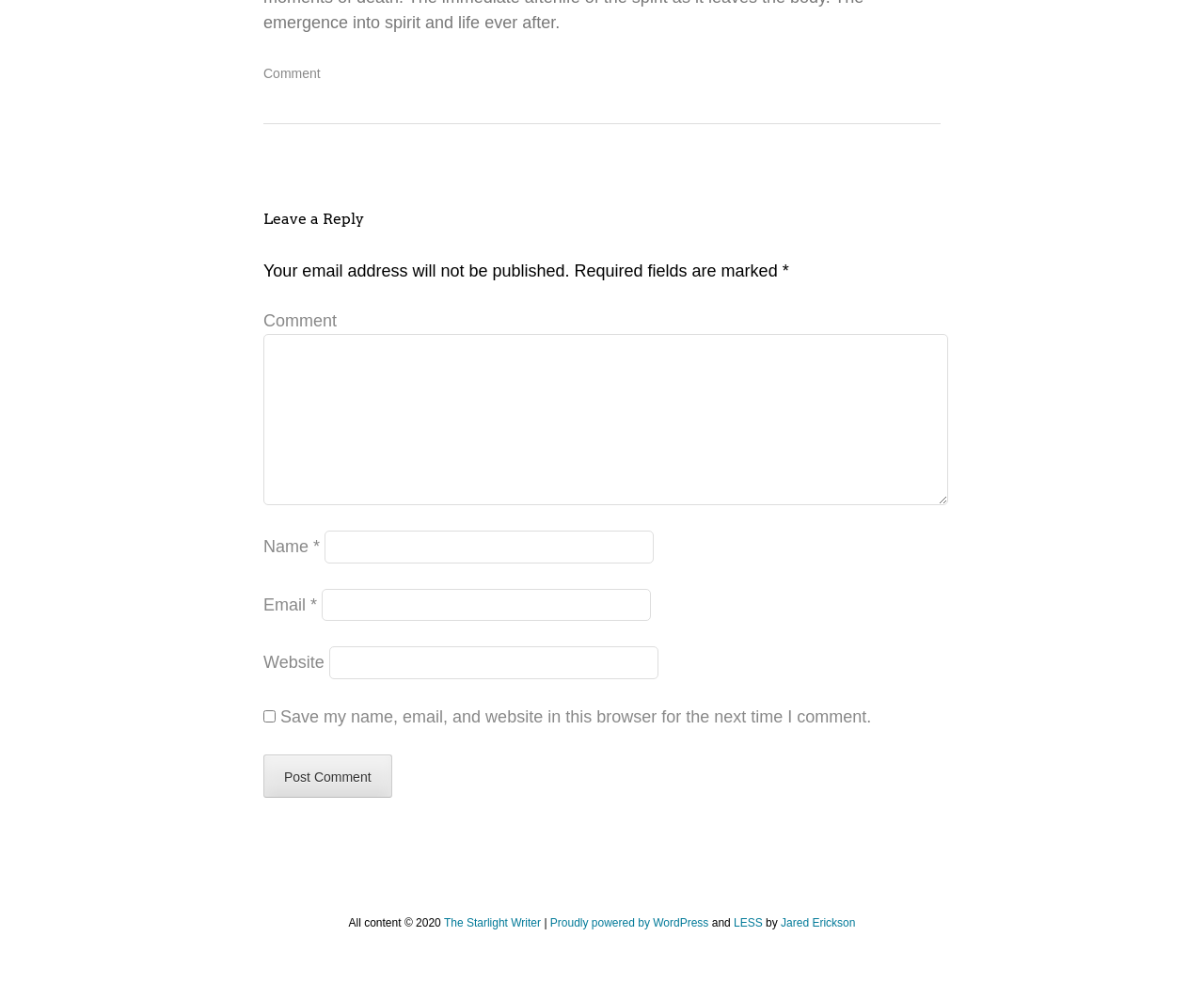Given the description: "Comment", determine the bounding box coordinates of the UI element. The coordinates should be formatted as four float numbers between 0 and 1, [left, top, right, bottom].

[0.219, 0.066, 0.266, 0.081]